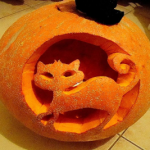What season is associated with the decoration?
Use the image to answer the question with a single word or phrase.

Autumn